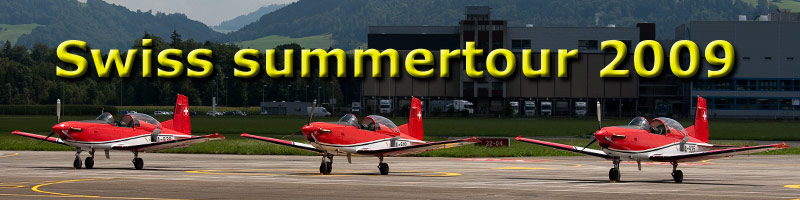What is written above the aircraft?
Look at the image and respond with a single word or a short phrase.

Swiss summertour 2009